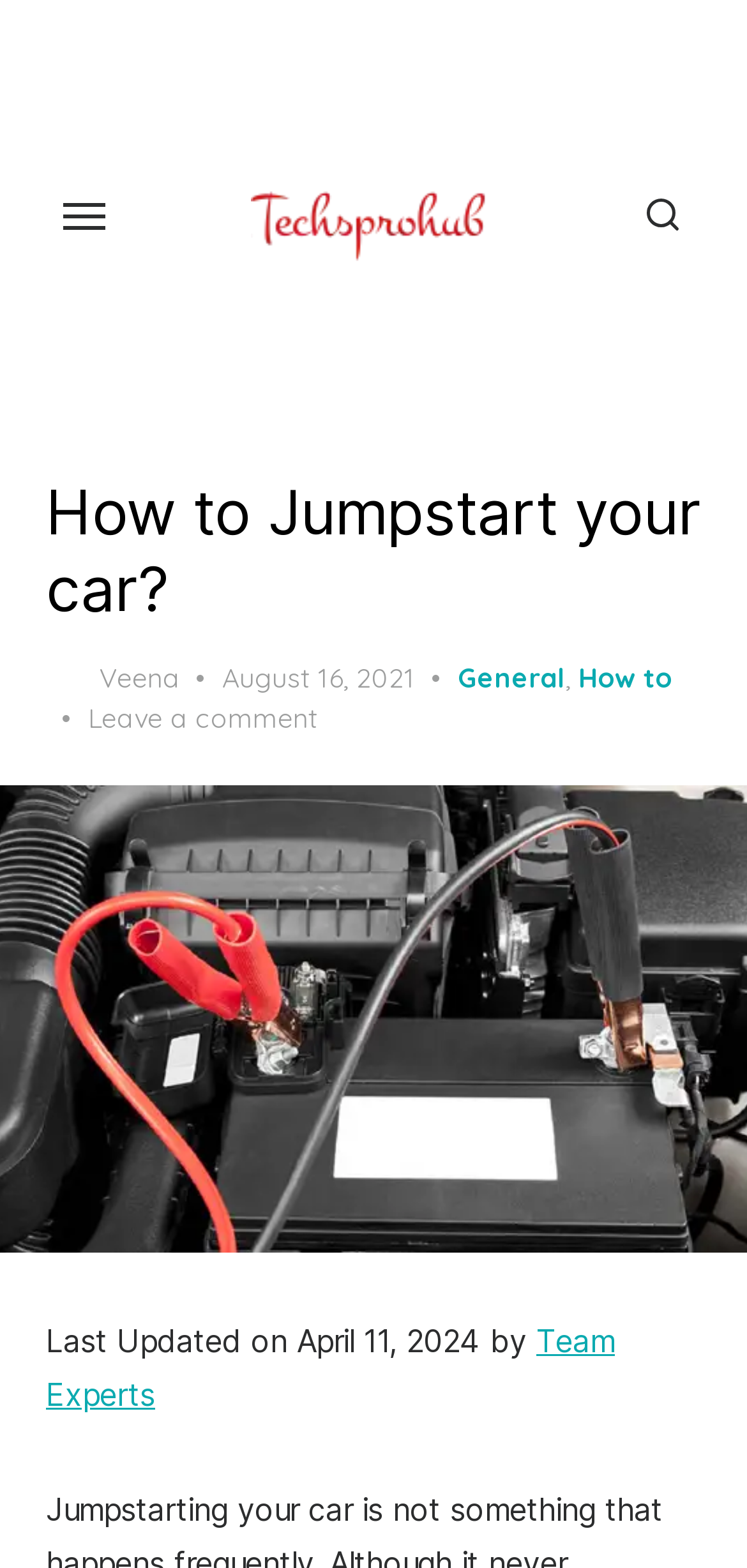Examine the screenshot and answer the question in as much detail as possible: Who last updated the article?

The team that last updated the article can be found by looking at the link 'Team Experts' which is located at the bottom of the webpage and next to the 'Last Updated on April 11, 2024 by' text.